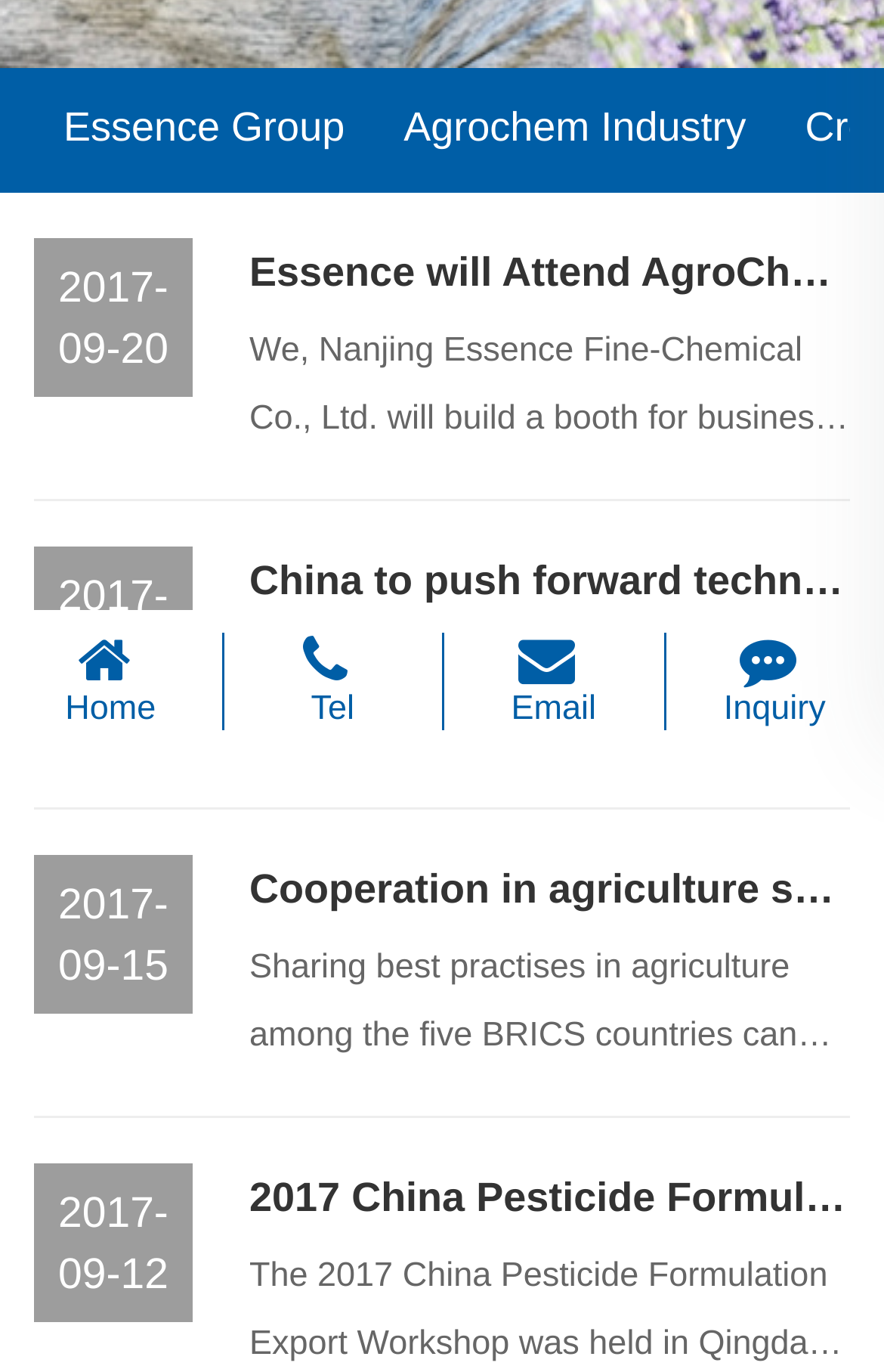Predict the bounding box of the UI element based on this description: "Essence Group".

[0.072, 0.066, 0.39, 0.121]